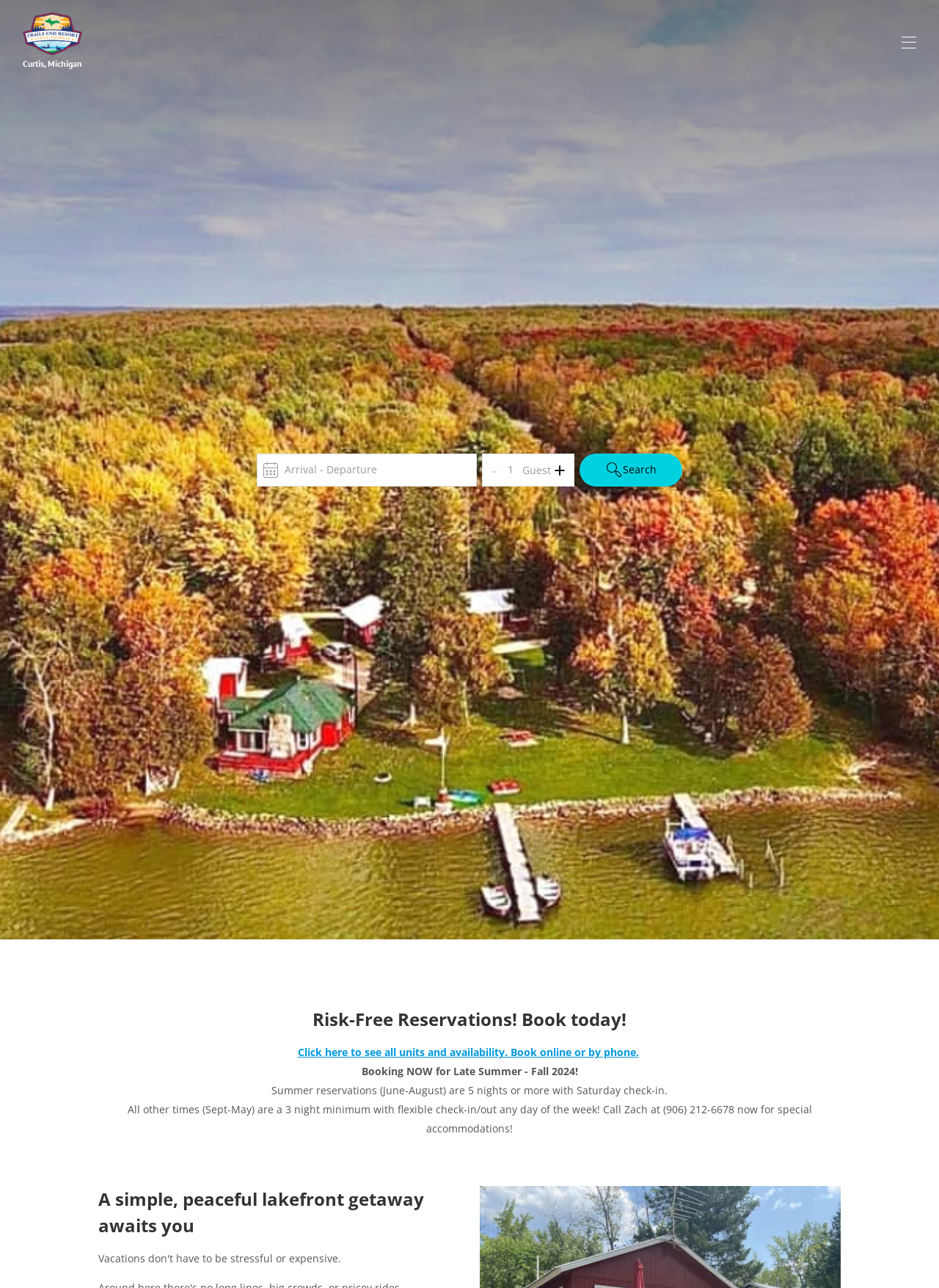What is the name of the lake?
Please provide a single word or phrase answer based on the image.

Big Manistique Lake